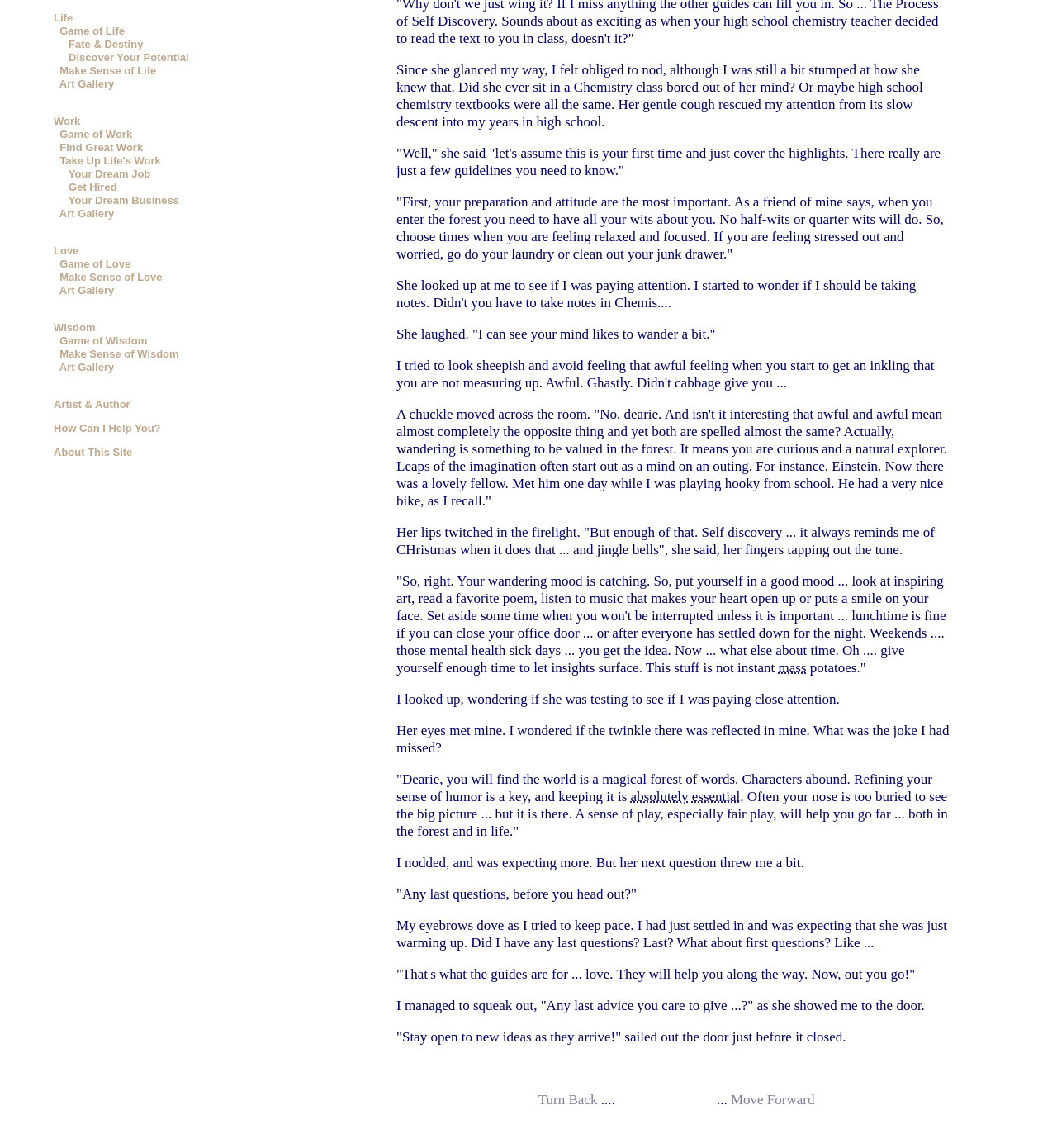Locate the bounding box of the UI element described by: "Take Up Life's Work" in the given webpage screenshot.

[0.056, 0.135, 0.152, 0.145]